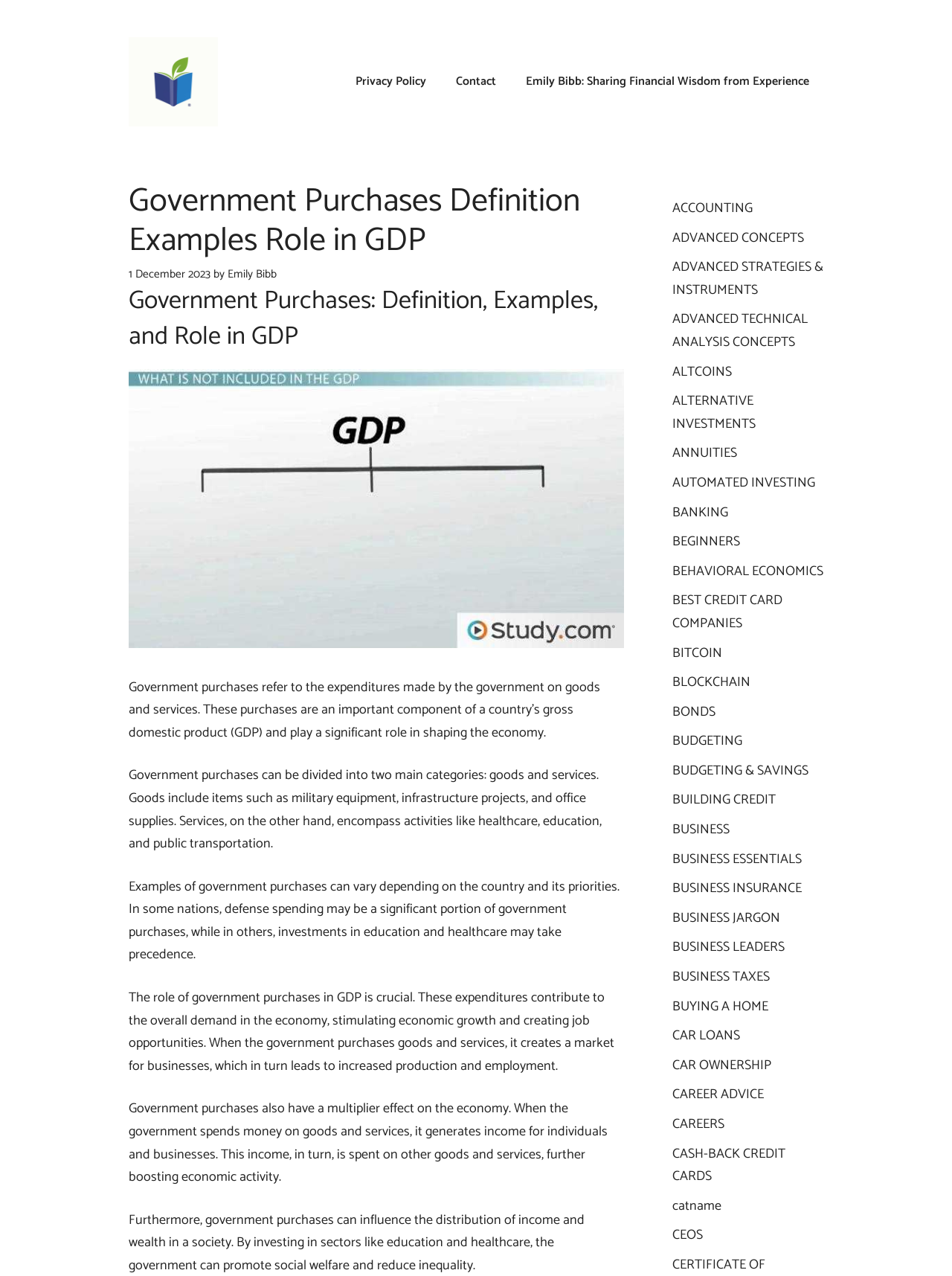Please locate the bounding box coordinates of the element that should be clicked to complete the given instruction: "Get help from Fare-well Trust".

None